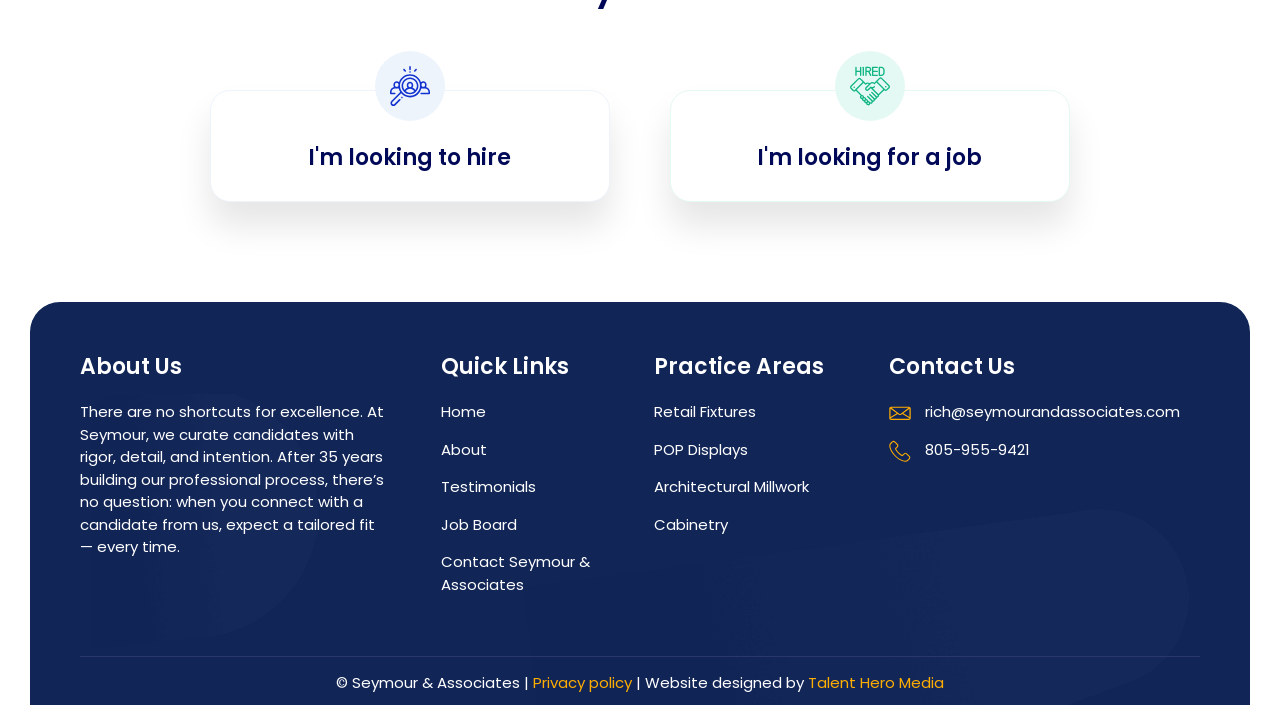Please locate the bounding box coordinates of the region I need to click to follow this instruction: "Contact via email".

[0.695, 0.569, 0.937, 0.601]